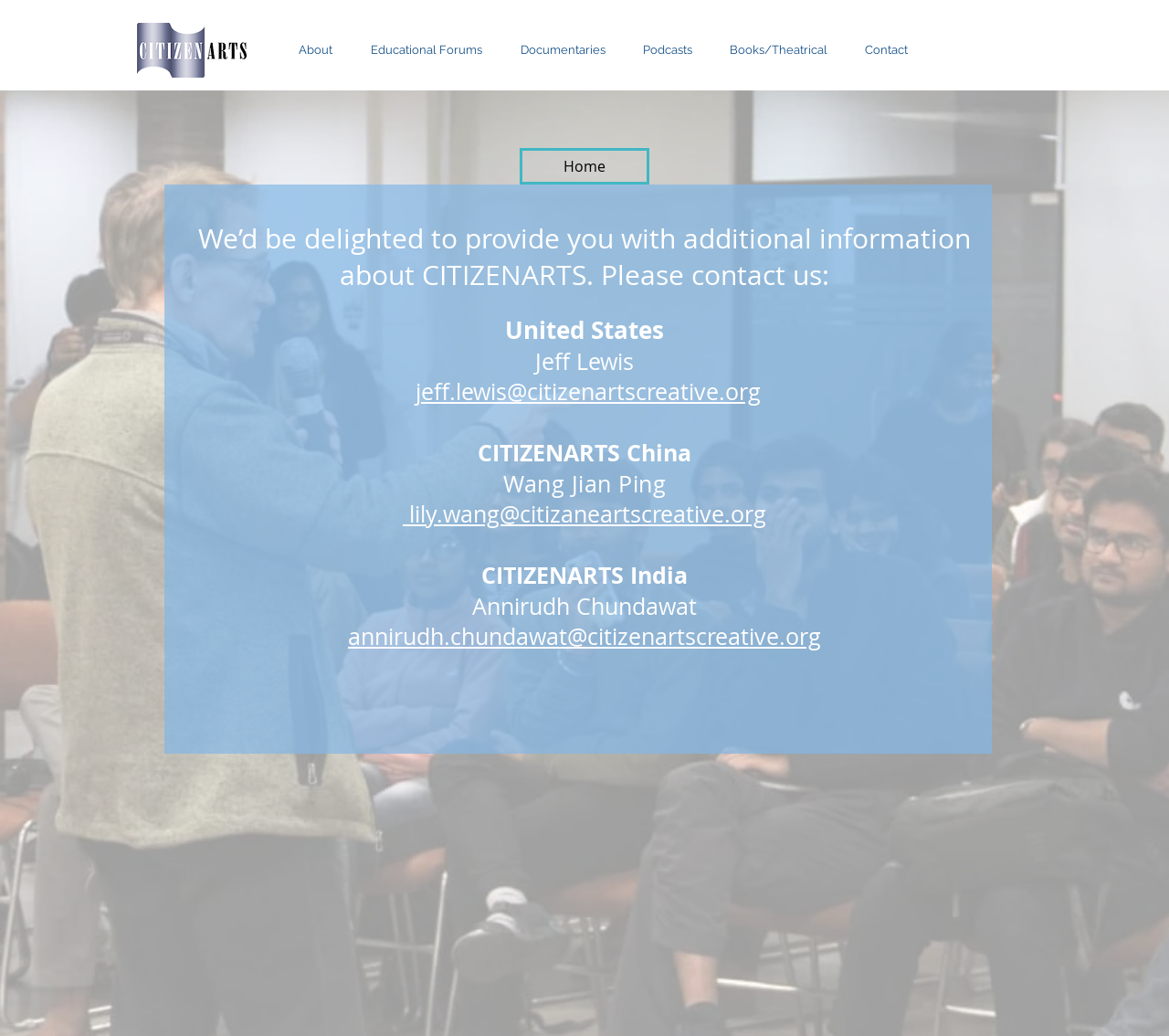Give a full account of the webpage's elements and their arrangement.

The webpage is a contact page for Citizenarts, a creative organization. At the top left corner, there is a Citizenarts logo, which is an image linked to the homepage. Next to the logo, there is a navigation menu with links to various sections of the website, including About, Educational Forums, Documentaries, Podcasts, Books/Theatrical, and Contact.

Below the navigation menu, there is a main content area that occupies most of the page. In this area, there is a link to the Home page at the top. Below the Home link, there is a paragraph of text that invites visitors to contact Citizenarts for more information. 

Underneath the paragraph, there are three sections of contact information, each representing a different region: United States, China, and India. Each section includes the name of a contact person, their email address, and the region they represent. The email addresses are clickable links.

At the very bottom of the page, there is a small footer area with no visible content.